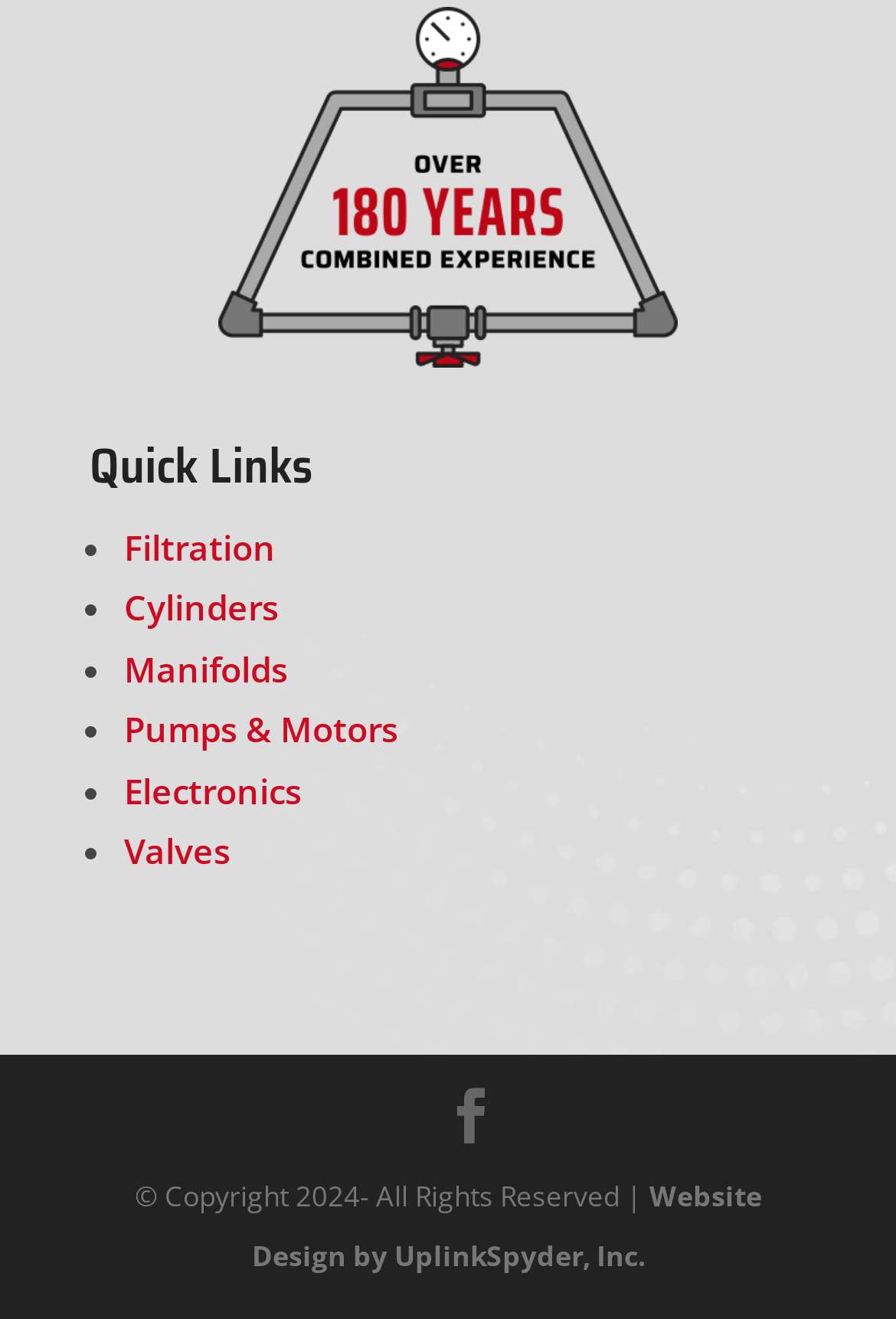Who designed the website?
Based on the screenshot, provide your answer in one word or phrase.

UplinkSpyder, Inc.